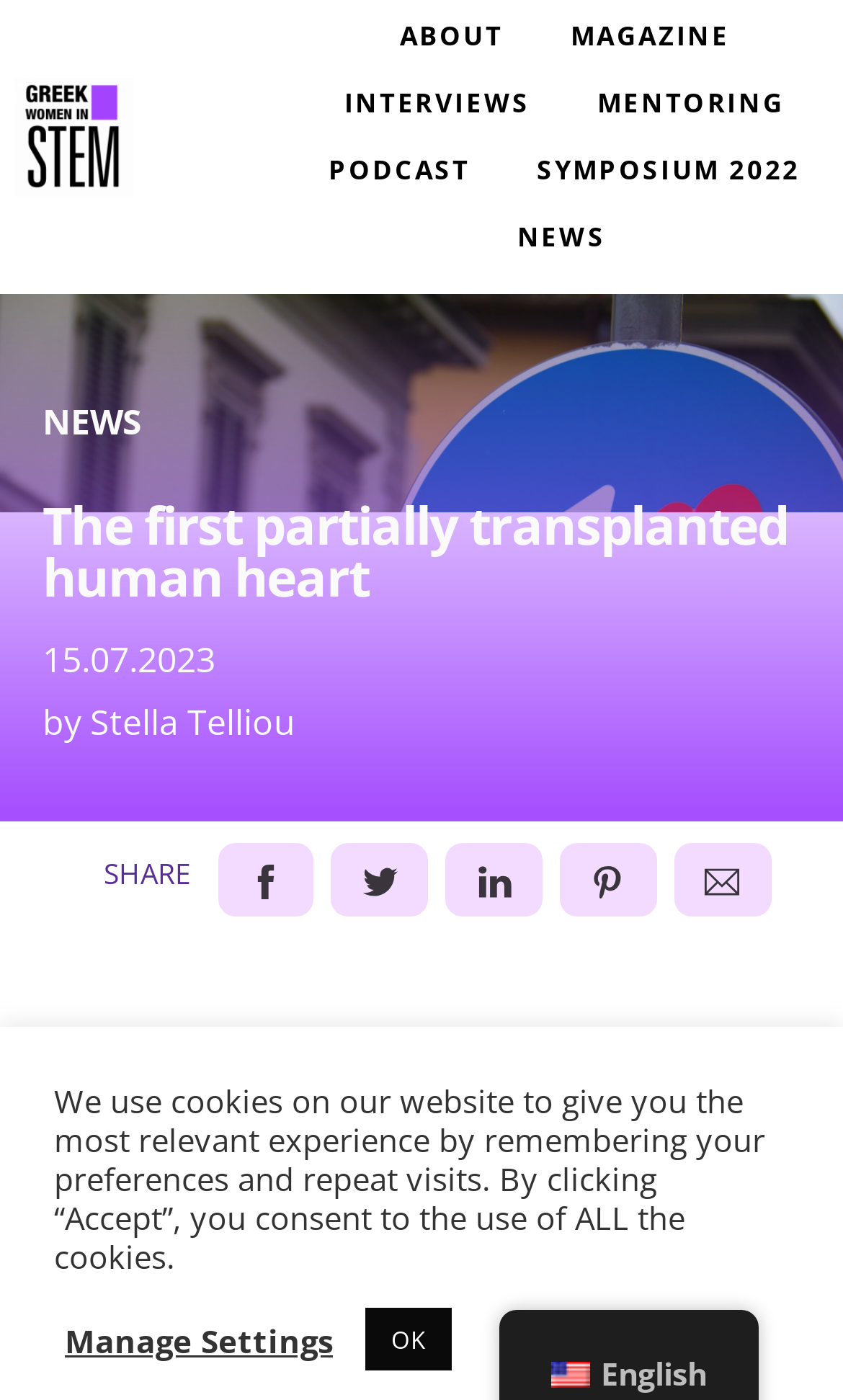Look at the image and give a detailed response to the following question: What is the name of the website?

I found the name of the website by looking at the link element located at the top of the page, which reads 'Greek Women in STEM'.